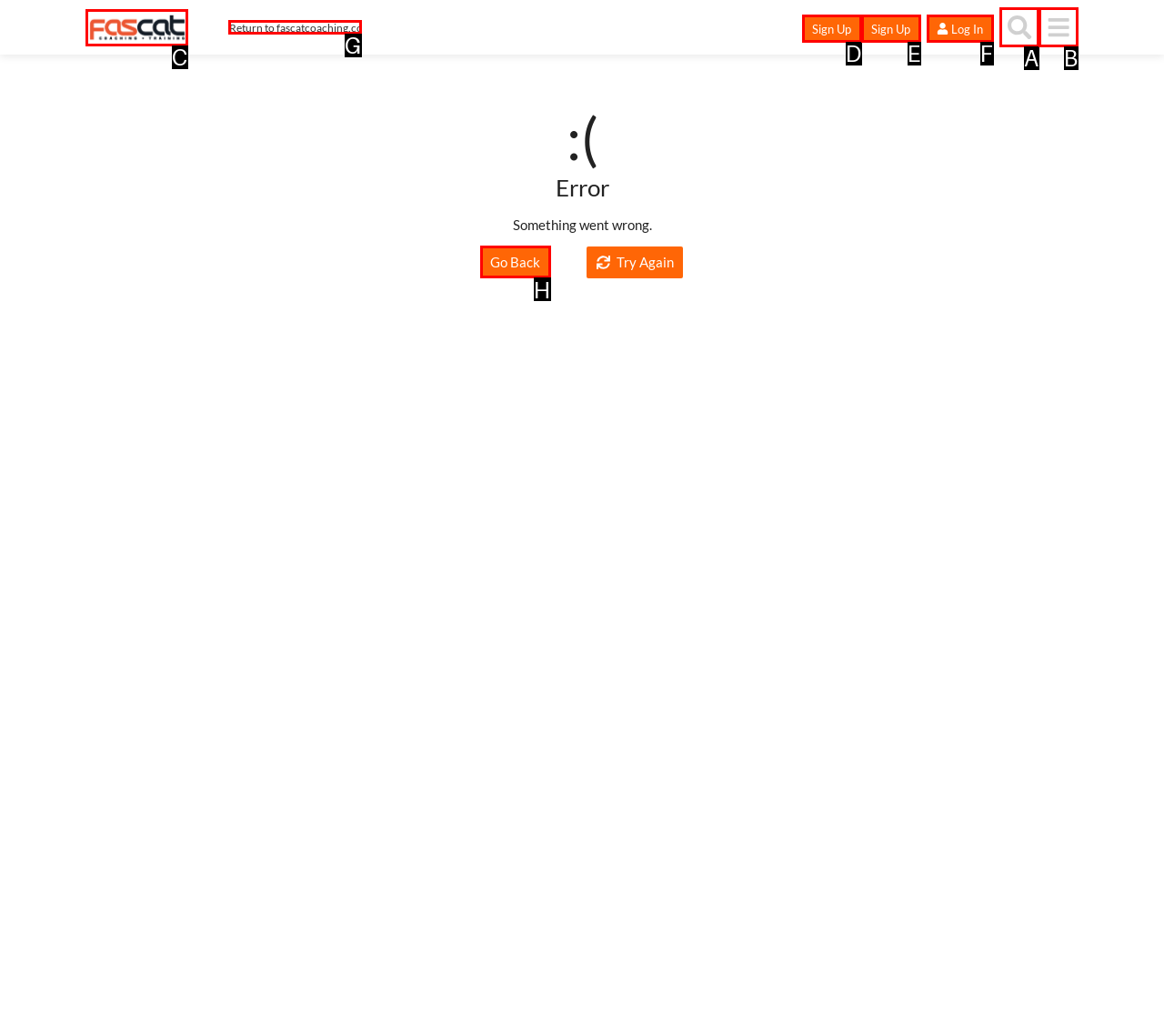Which lettered option should I select to achieve the task: Click the FasCat Forum link according to the highlighted elements in the screenshot?

C